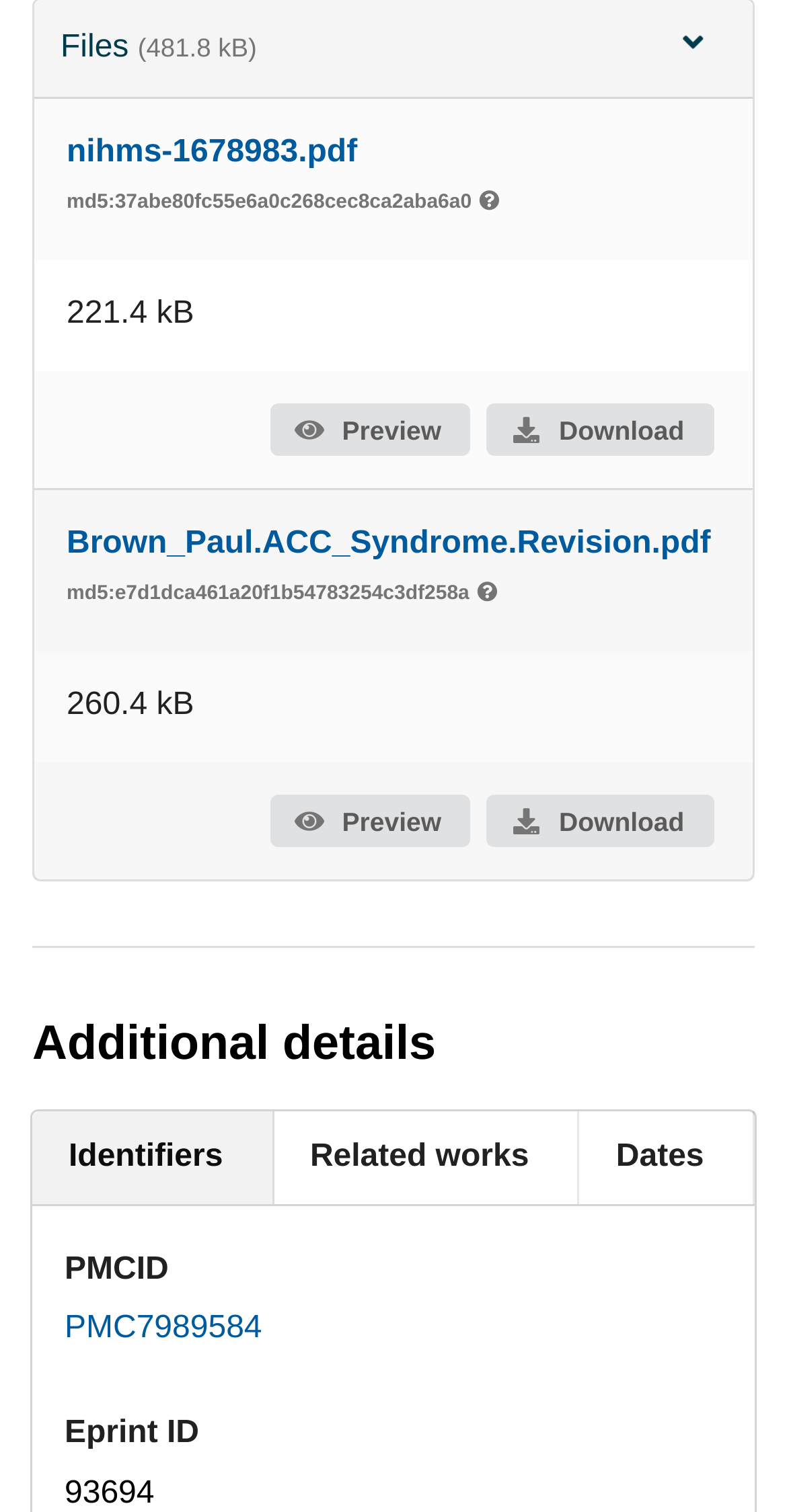Can you find the bounding box coordinates for the UI element given this description: "Download"? Provide the coordinates as four float numbers between 0 and 1: [left, top, right, bottom].

[0.618, 0.525, 0.907, 0.561]